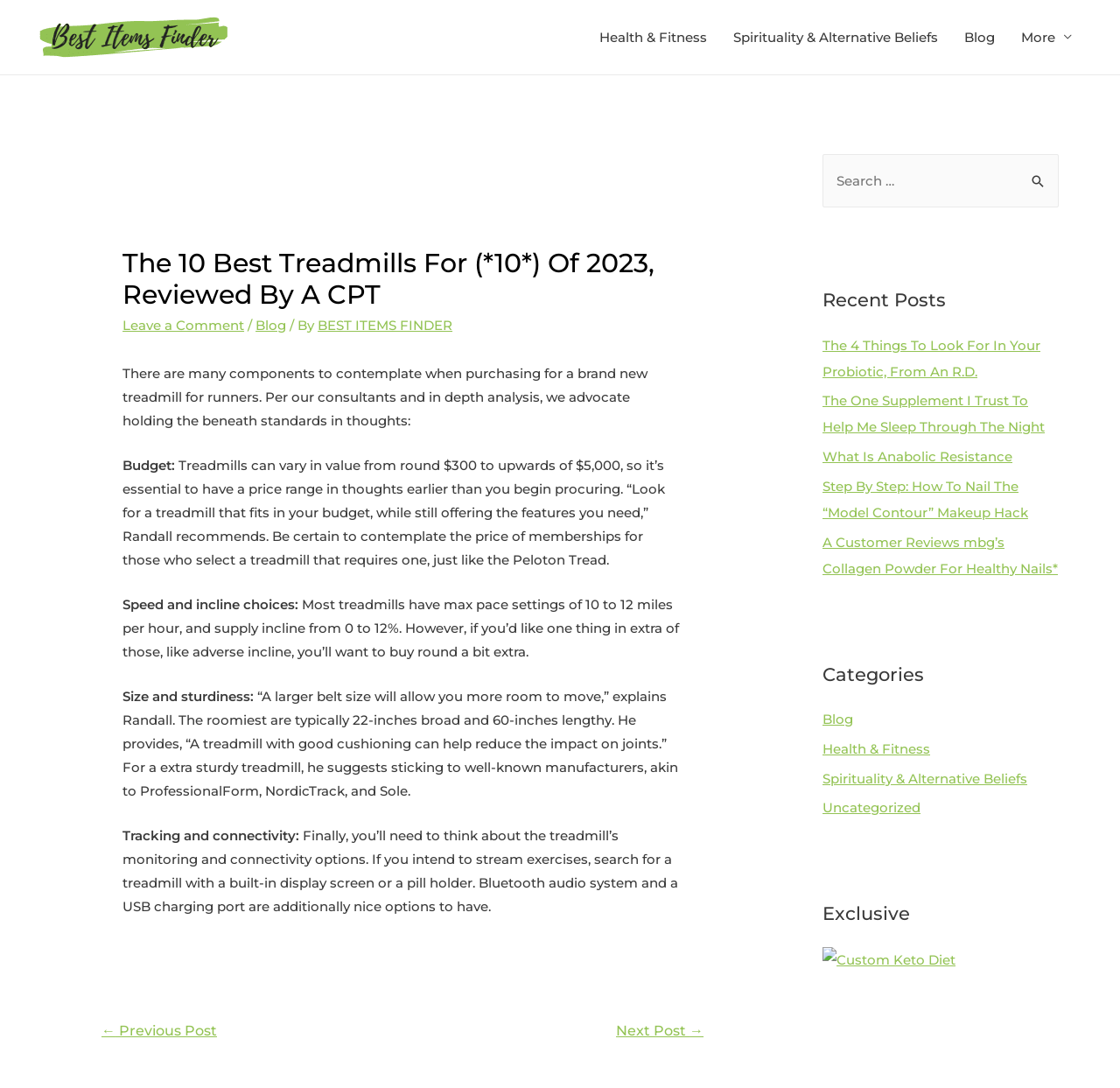What is the purpose of good cushioning on a treadmill?
Please answer the question with a single word or phrase, referencing the image.

Reduce impact on joints